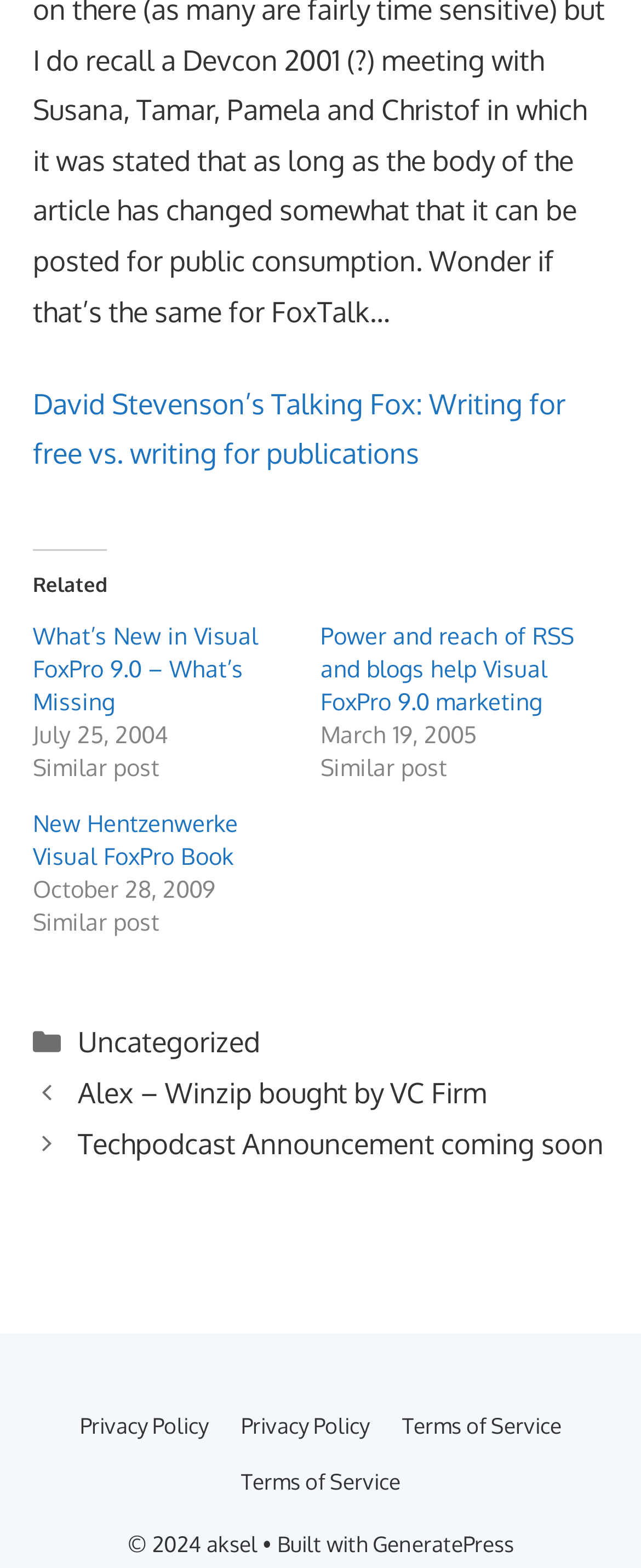Pinpoint the bounding box coordinates of the clickable area necessary to execute the following instruction: "Go to the next post". The coordinates should be given as four float numbers between 0 and 1, namely [left, top, right, bottom].

[0.121, 0.718, 0.942, 0.74]